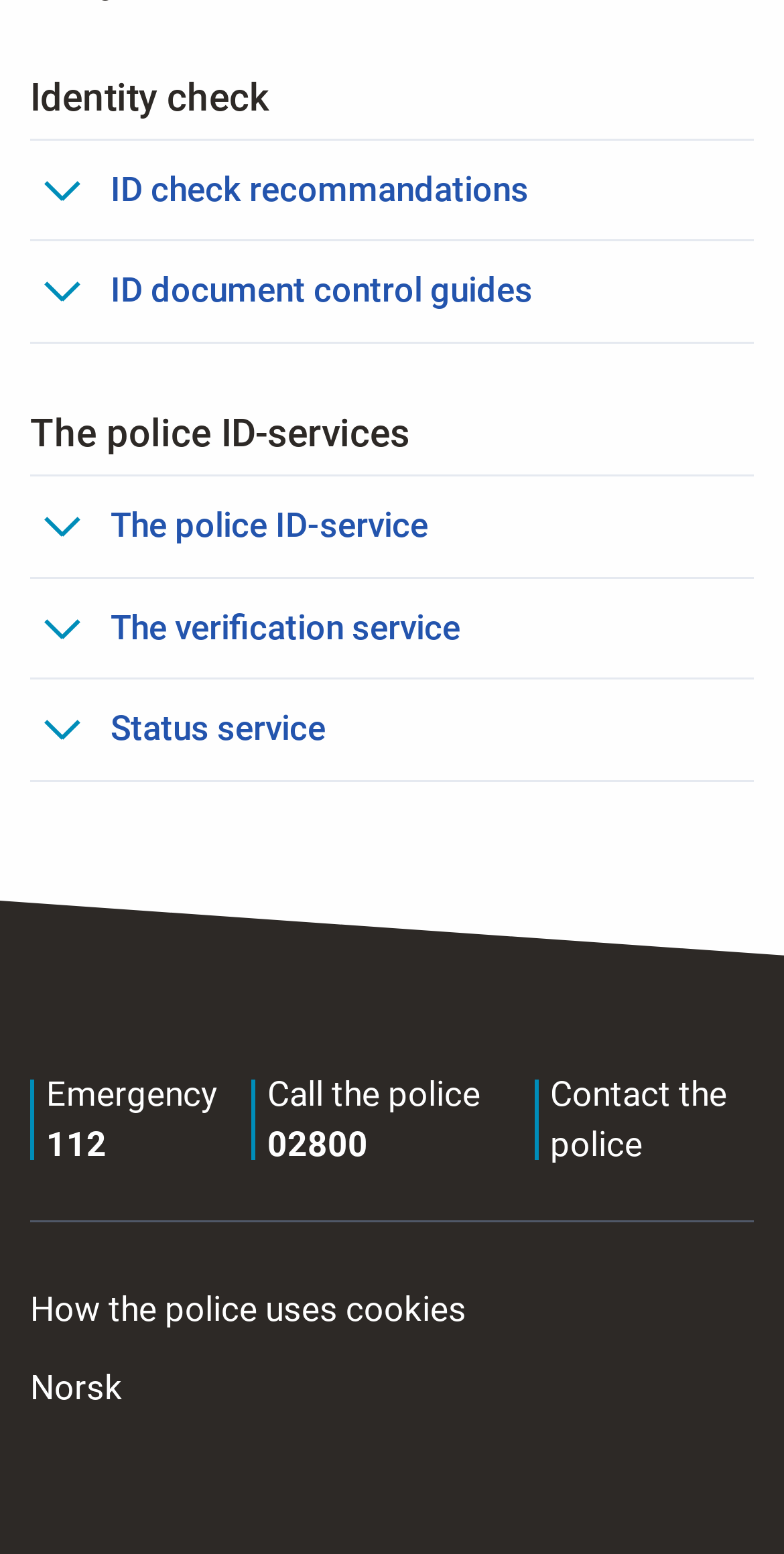Please identify the bounding box coordinates of the element's region that should be clicked to execute the following instruction: "Access The police ID-service". The bounding box coordinates must be four float numbers between 0 and 1, i.e., [left, top, right, bottom].

[0.038, 0.307, 0.962, 0.371]